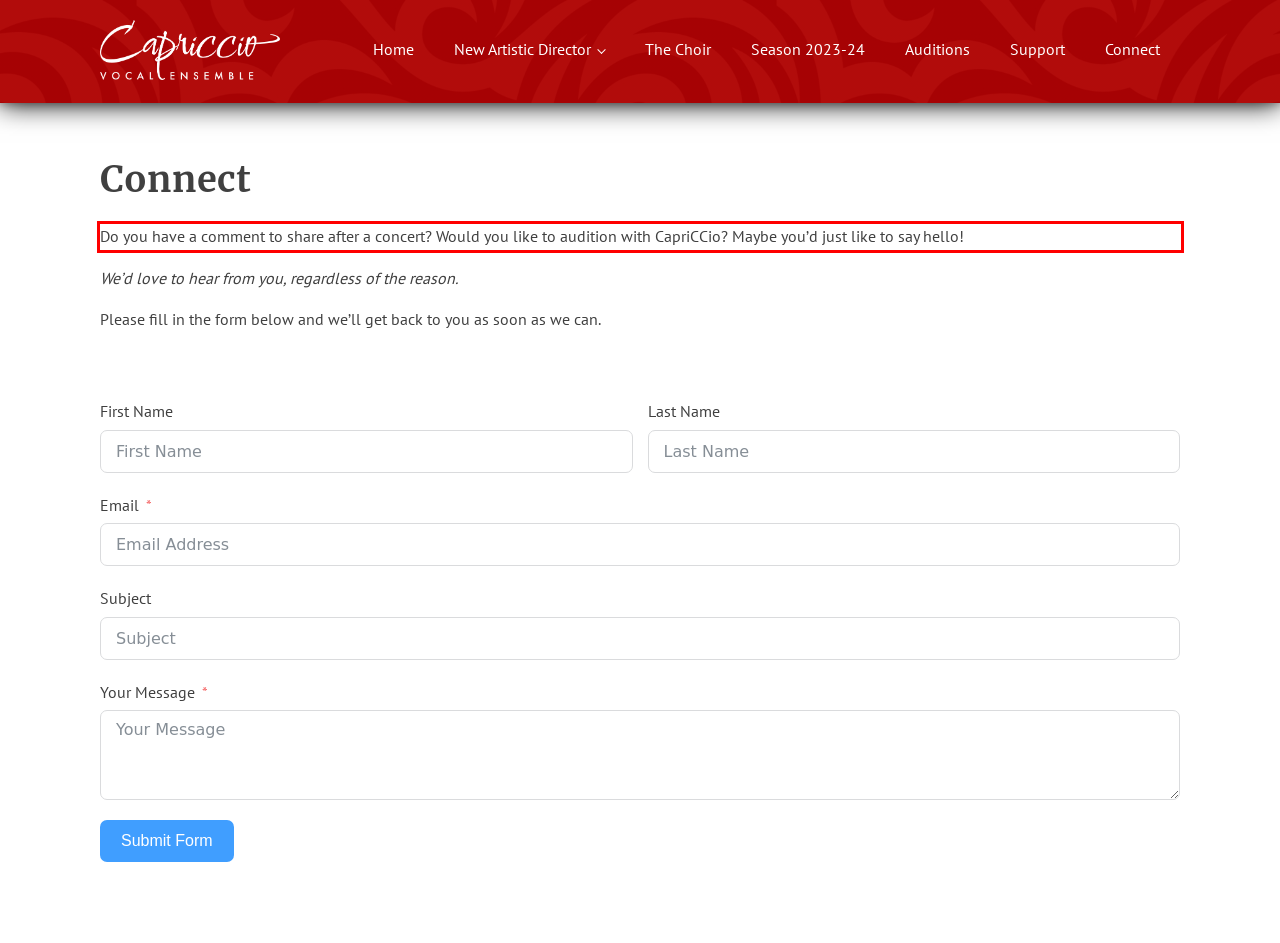Given a webpage screenshot, locate the red bounding box and extract the text content found inside it.

Do you have a comment to share after a concert? Would you like to audition with CapriCCio? Maybe you’d just like to say hello!